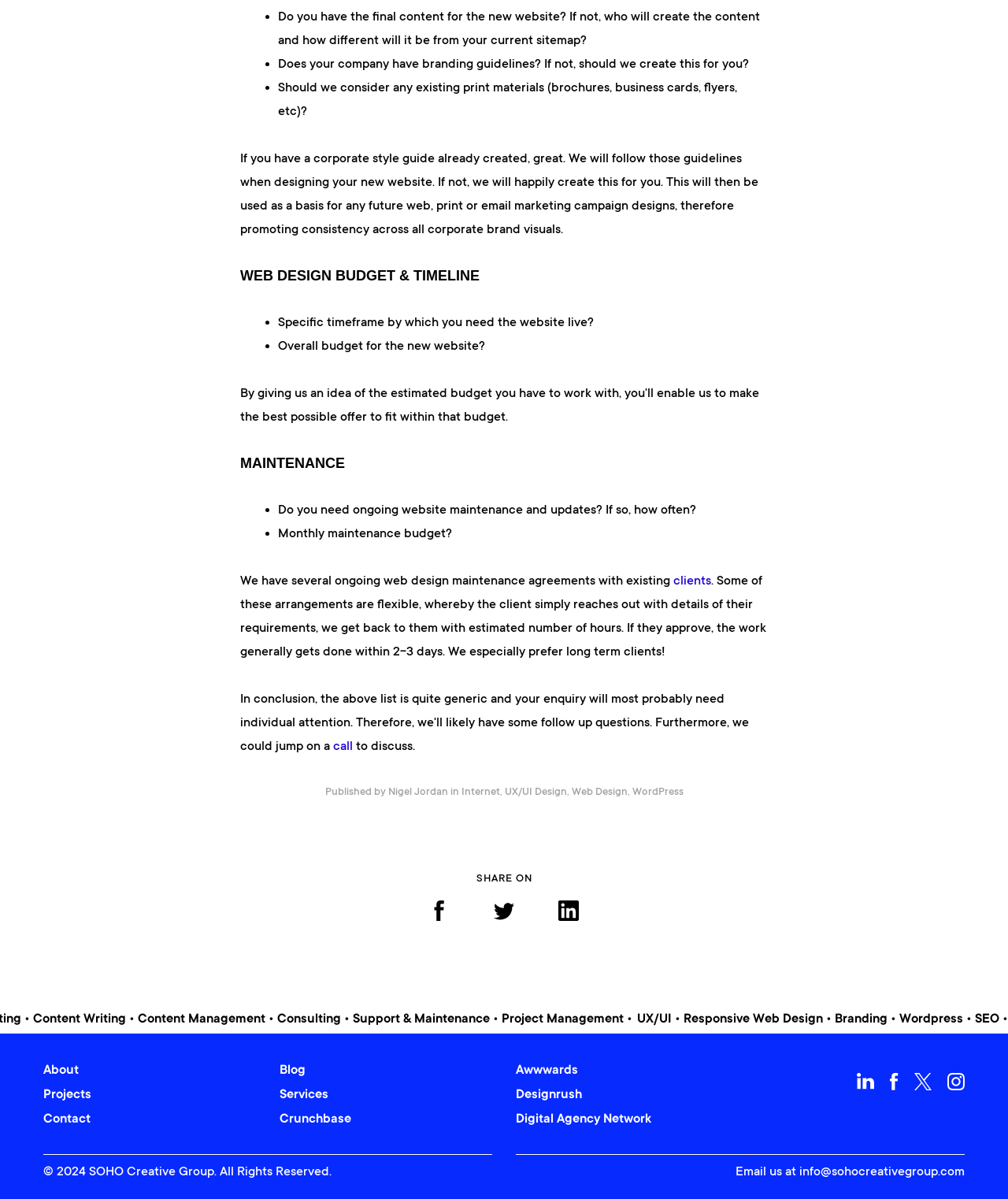Give a short answer using one word or phrase for the question:
What is the benefit of having ongoing website maintenance and updates?

Flexibility